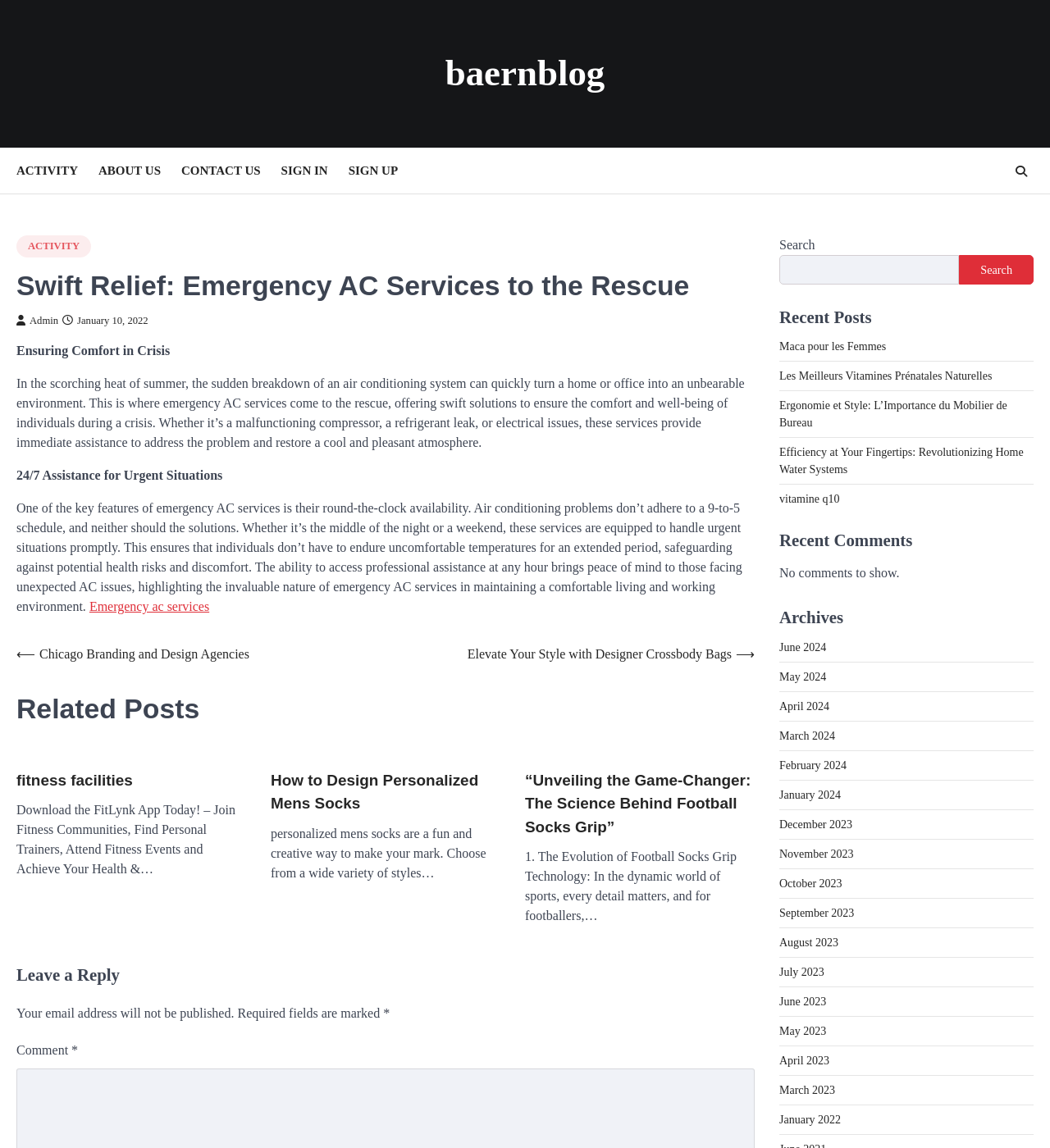Please study the image and answer the question comprehensively:
What is the availability of emergency AC services?

The webpage mentions that one of the key features of emergency AC services is their round-the-clock availability, meaning they are available 24 hours a day, 7 days a week, to handle urgent situations promptly.